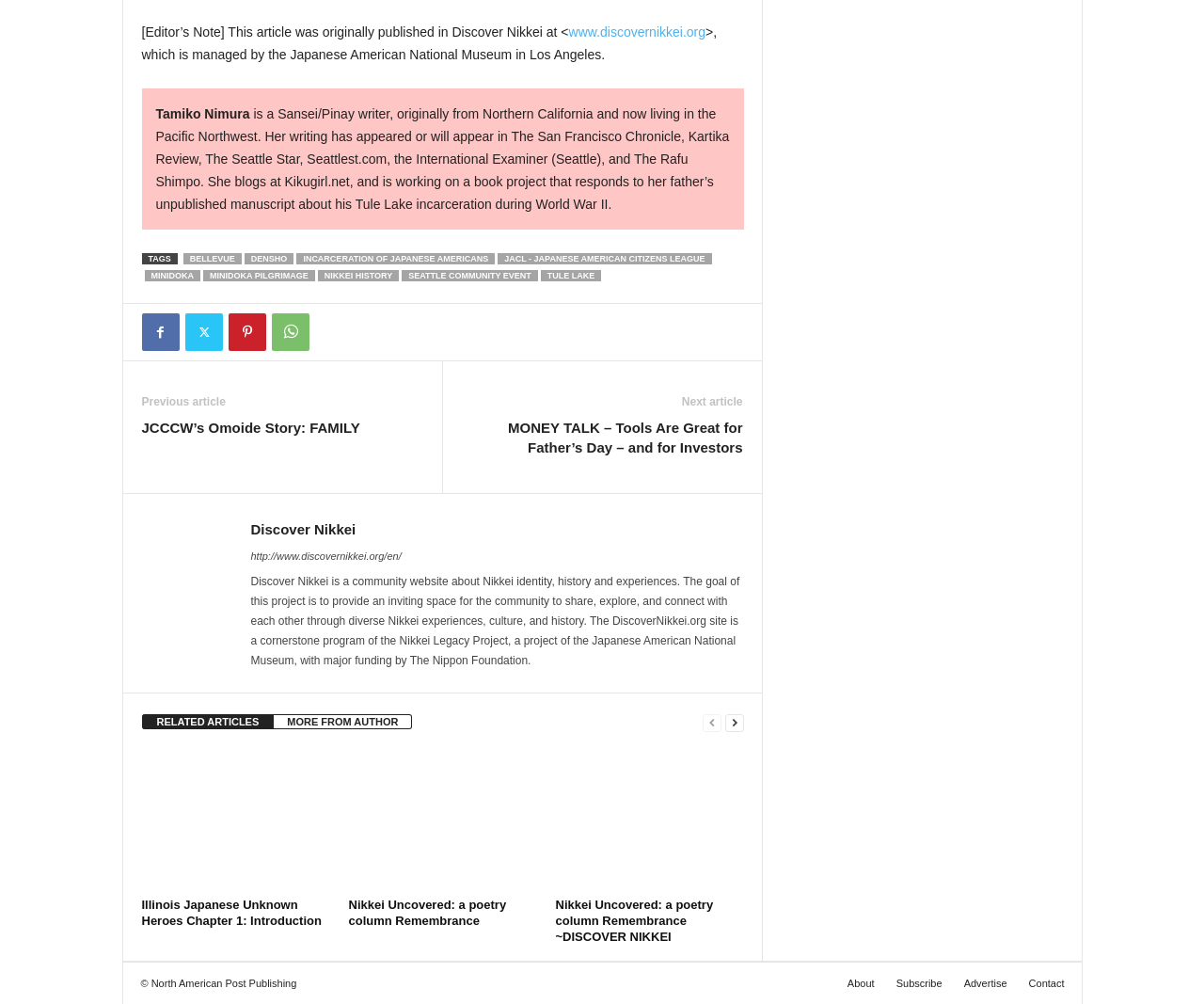What is the topic of the article 'Illinois Japanese Unknown Heroes Chapter 1: Introduction'?
Refer to the image and provide a concise answer in one word or phrase.

Unknown Heroes